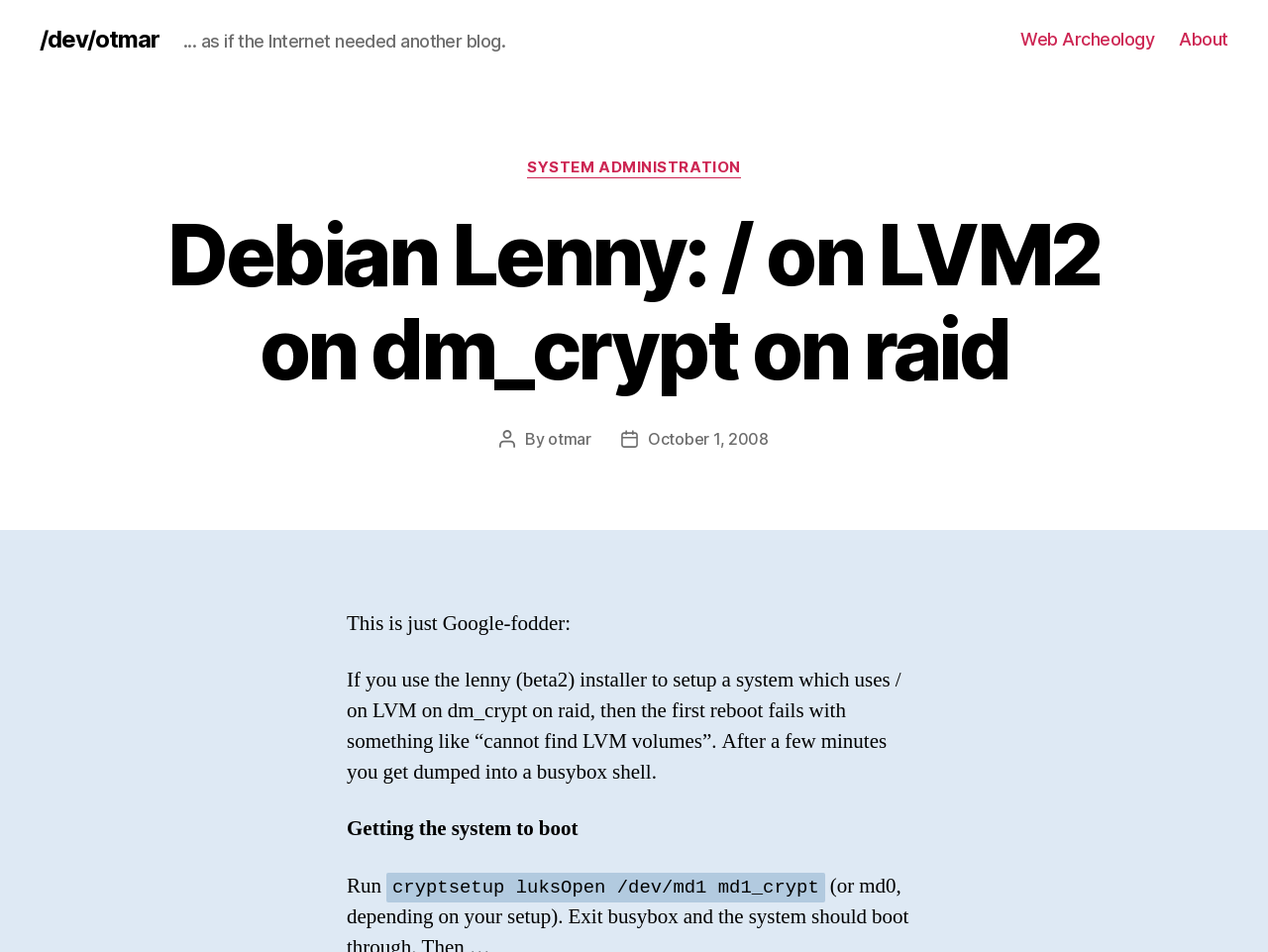Find the bounding box coordinates for the HTML element specified by: "System Administration".

[0.416, 0.166, 0.584, 0.187]